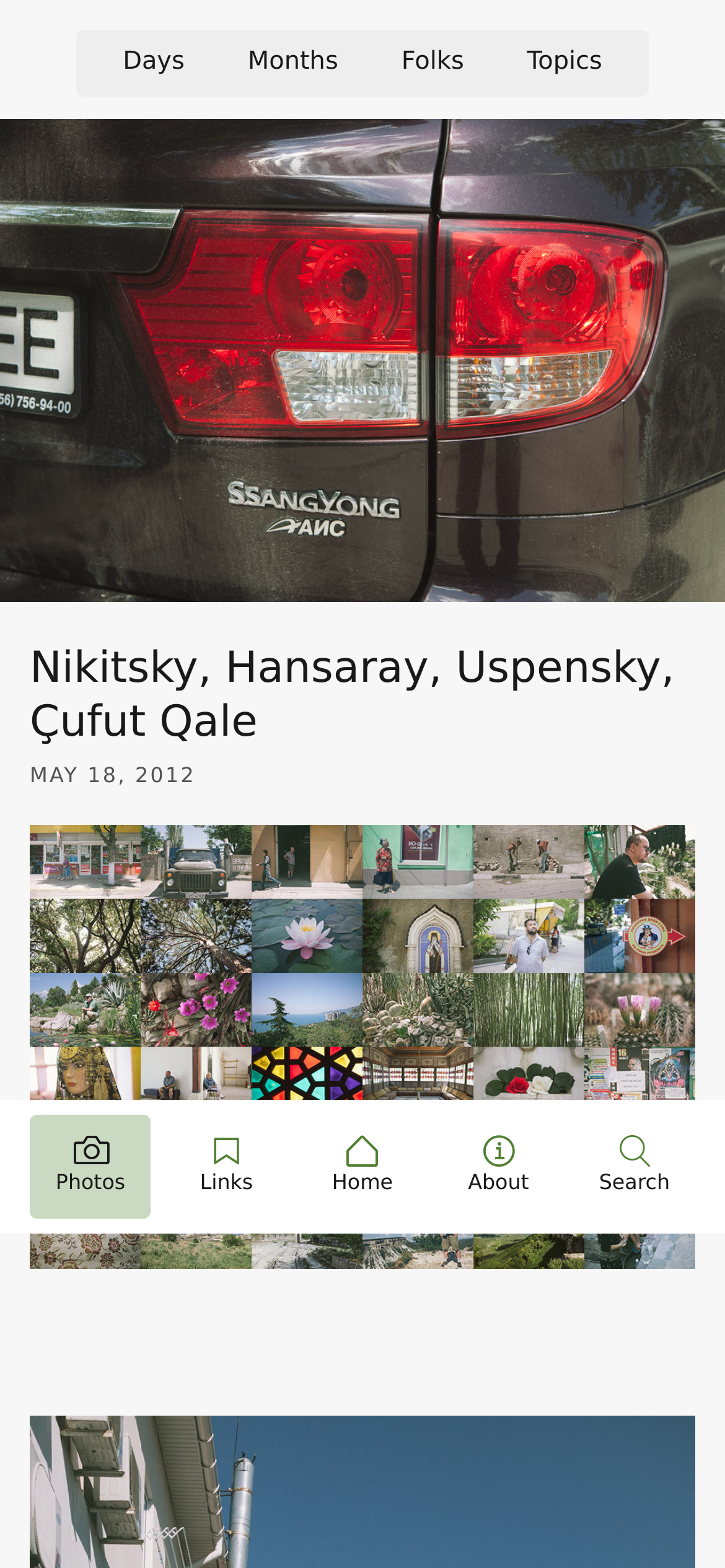Show the bounding box coordinates of the element that should be clicked to complete the task: "view all photos".

[0.041, 0.791, 0.959, 0.814]